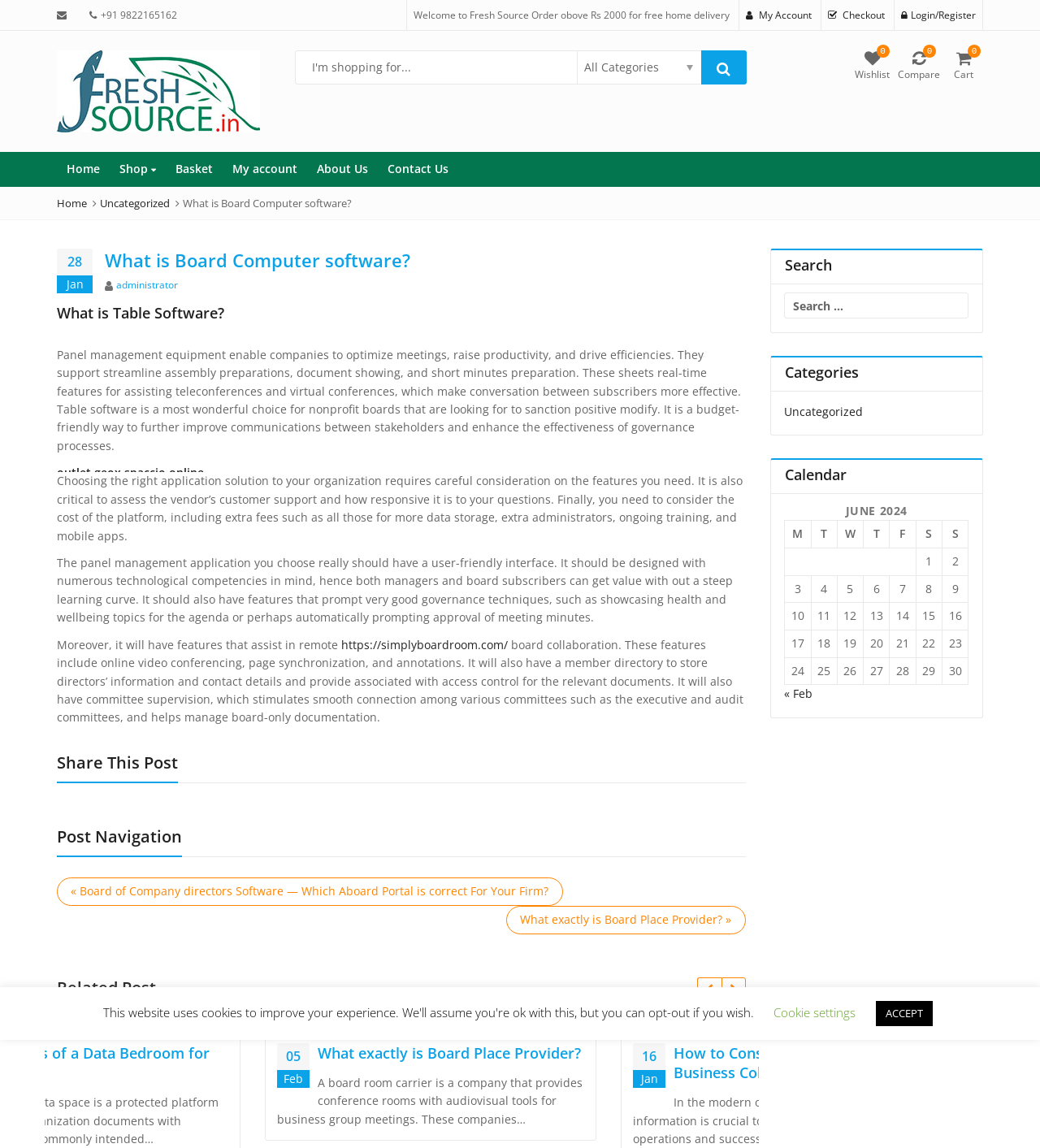Using the elements shown in the image, answer the question comprehensively: What is the title of the article?

I found the title of the article by looking at the heading element with the bounding box coordinates [0.055, 0.217, 0.717, 0.238]. The text content of this element is 'What is Board Computer software?'.